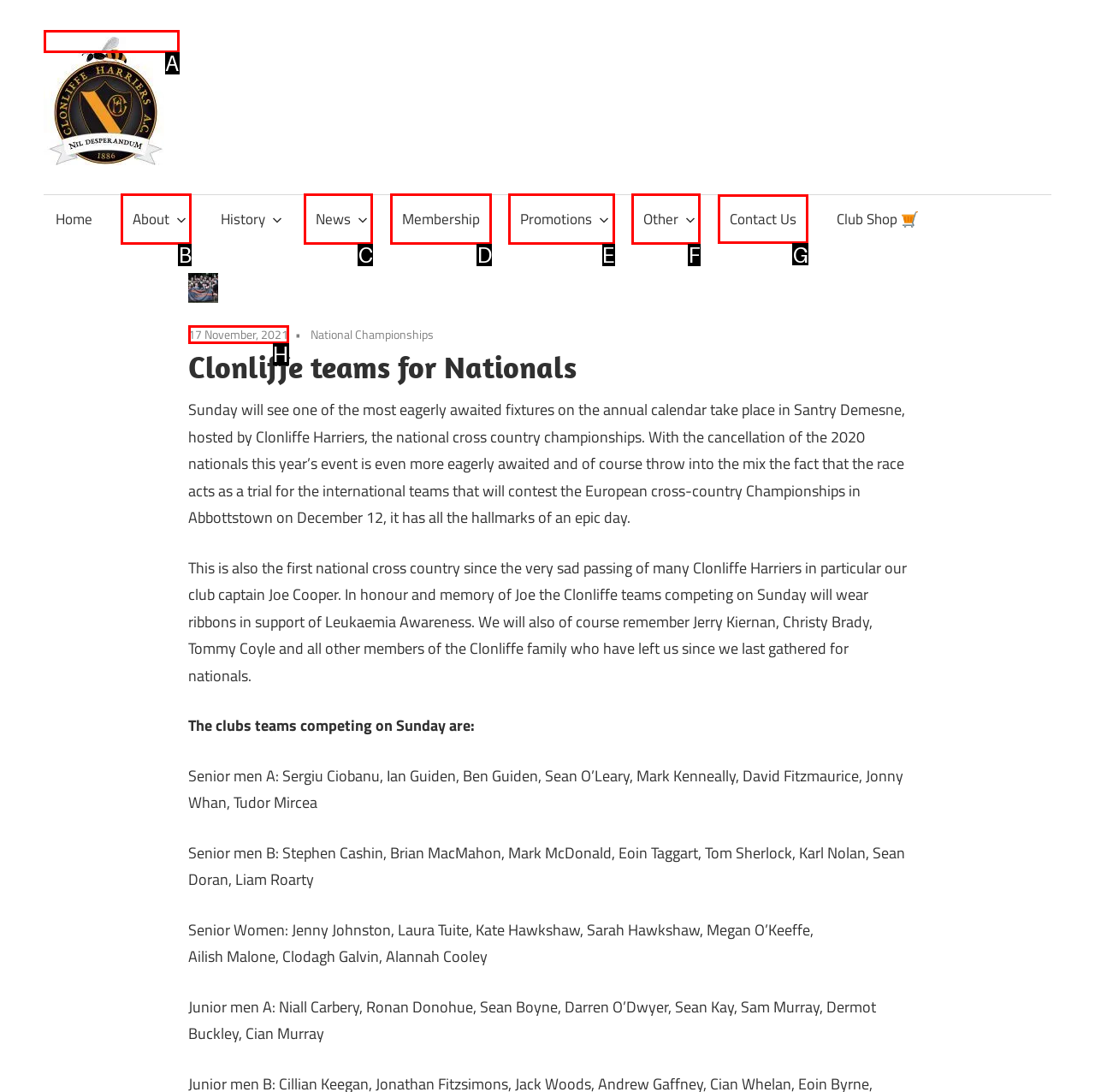Based on the choices marked in the screenshot, which letter represents the correct UI element to perform the task: Click the 'PERSONAL LOANS' link?

None